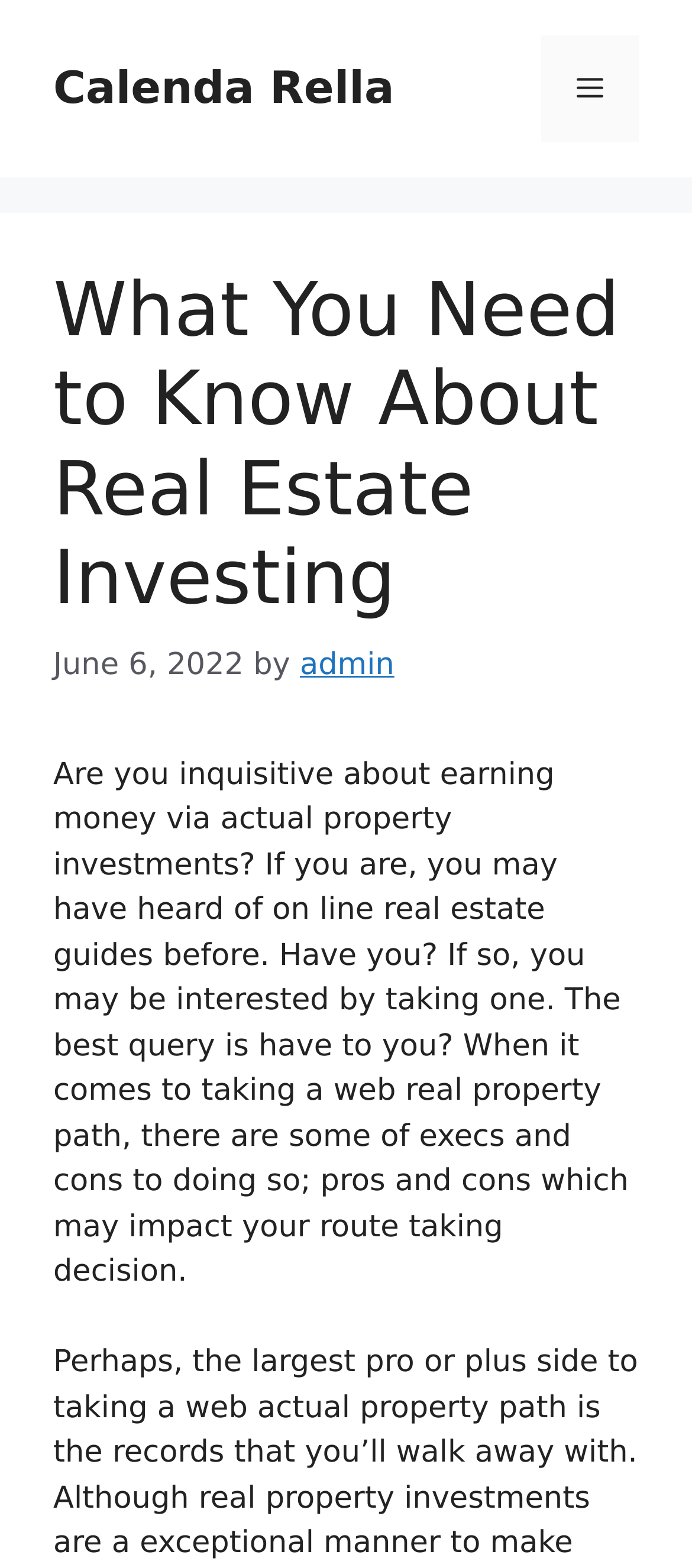Can you extract the headline from the webpage for me?

What You Need to Know About Real Estate Investing